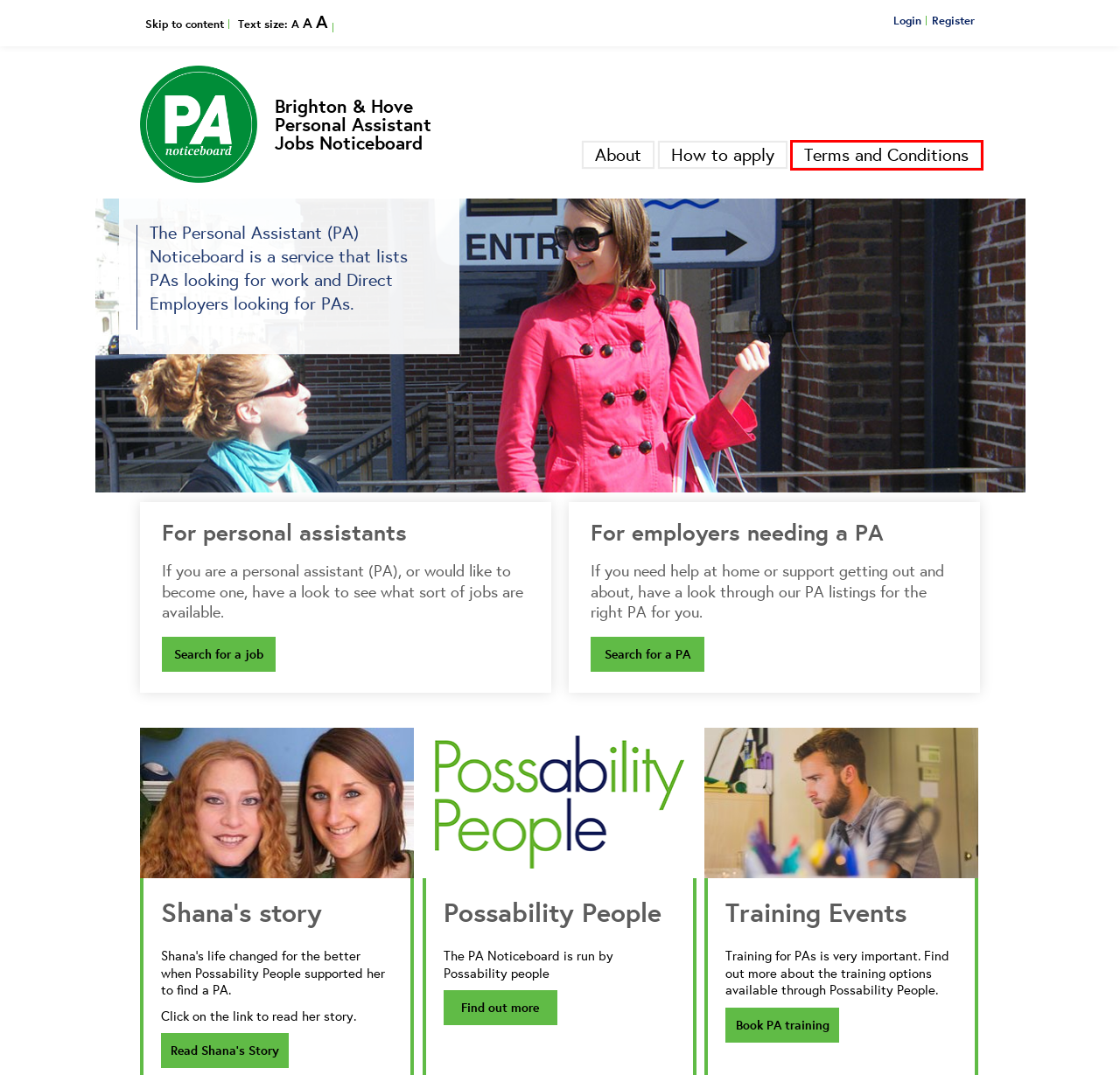Examine the screenshot of a webpage with a red bounding box around a UI element. Your task is to identify the webpage description that best corresponds to the new webpage after clicking the specified element. The given options are:
A. Search adverts - Brighton & Hove Personal Assistant Jobs Noticeboard
B. Terms and Conditions - Brighton & Hove Personal Assistant Jobs Noticeboard
C. How to apply - Brighton & Hove Personal Assistant Jobs Noticeboard
D. disability charity, help, advice, information, wellbeing
E. Register - Brighton & Hove Personal Assistant Jobs Noticeboard
F. Login - Brighton & Hove Personal Assistant Jobs Noticeboard
G. Training - Brighton & Hove Personal Assistant Jobs Noticeboard
H. Shana's story - Brighton & Hove Personal Assistant Jobs Noticeboard

B